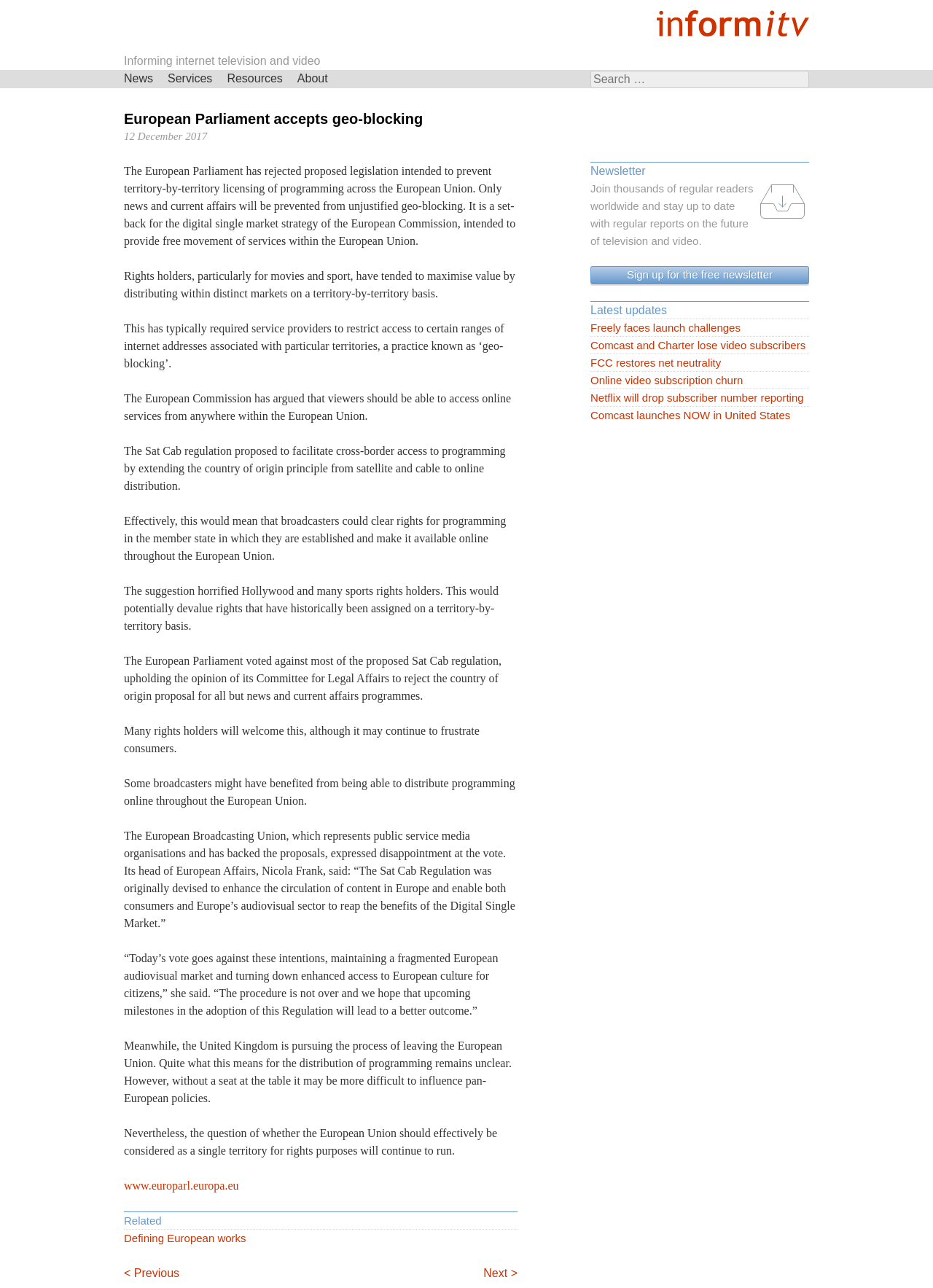Determine the bounding box coordinates for the area you should click to complete the following instruction: "Read the news".

[0.125, 0.054, 0.172, 0.068]